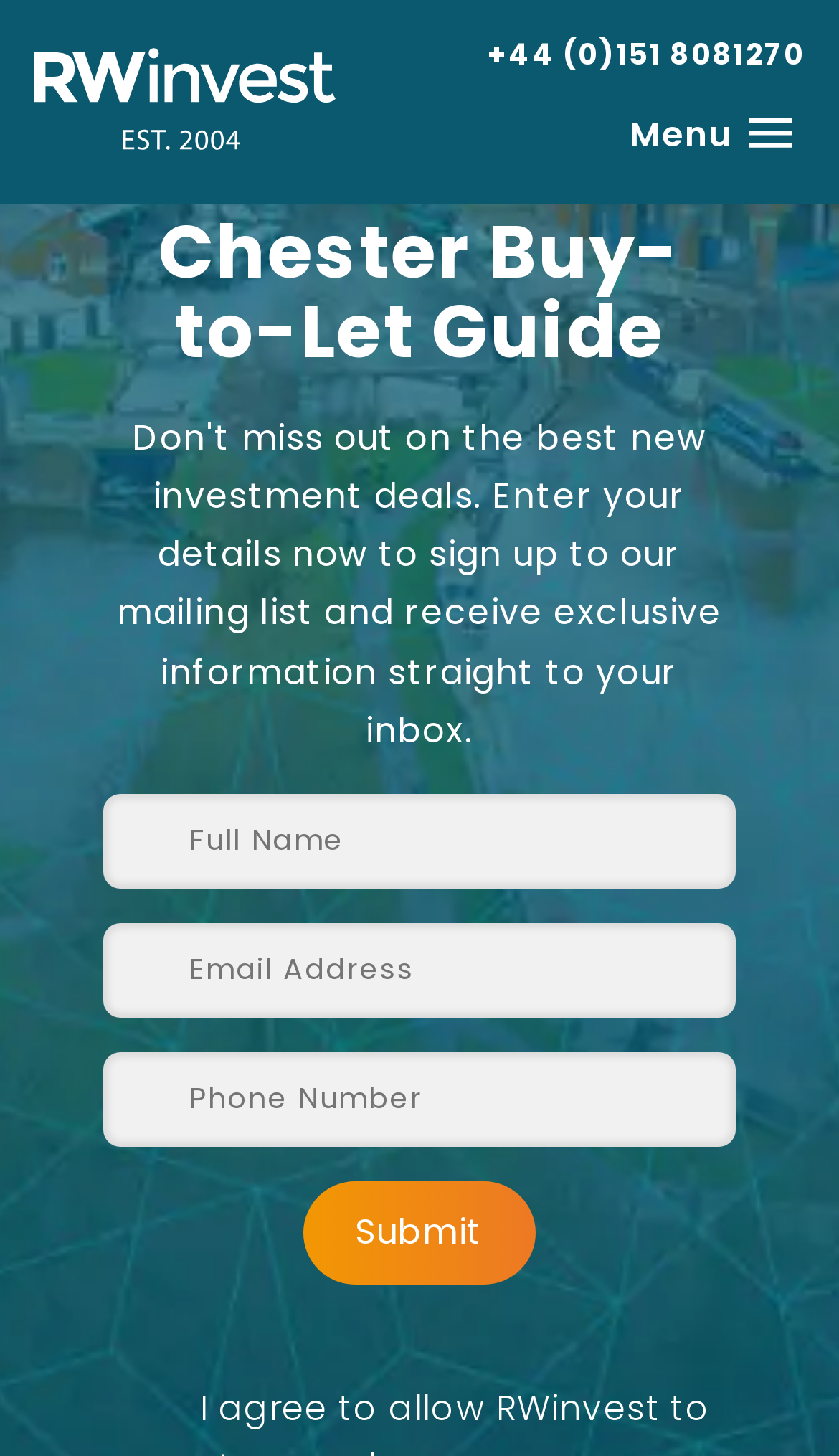From the image, can you give a detailed response to the question below:
What is the current webpage about?

I determined the topic of the webpage by looking at the main heading, which is 'Chester Buy-to-Let Guide', and the overall structure of the webpage, which suggests that it provides information and resources related to buying-to-let properties in Chester.